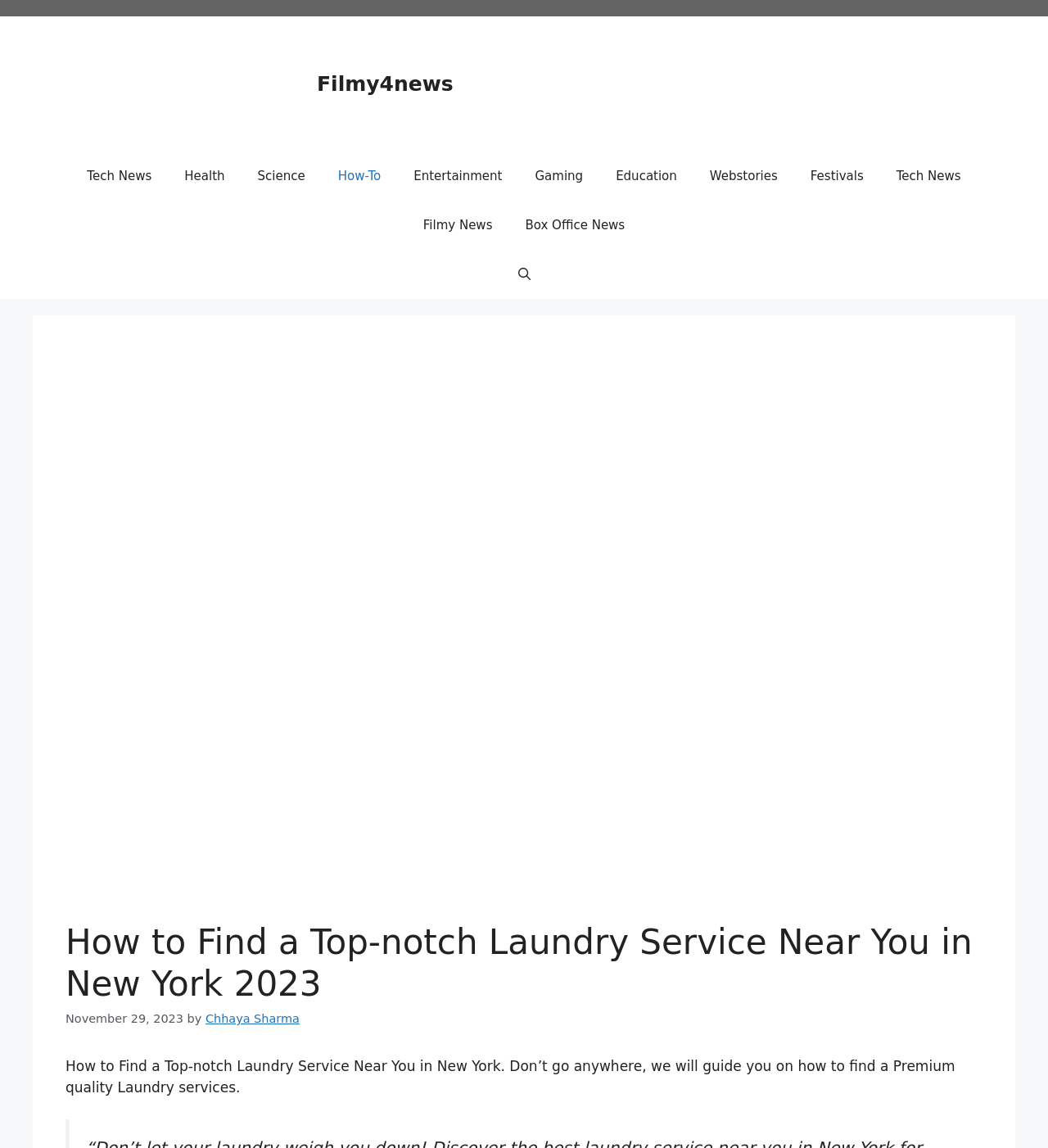Identify the bounding box coordinates for the region to click in order to carry out this instruction: "Open search". Provide the coordinates using four float numbers between 0 and 1, formatted as [left, top, right, bottom].

[0.479, 0.218, 0.521, 0.261]